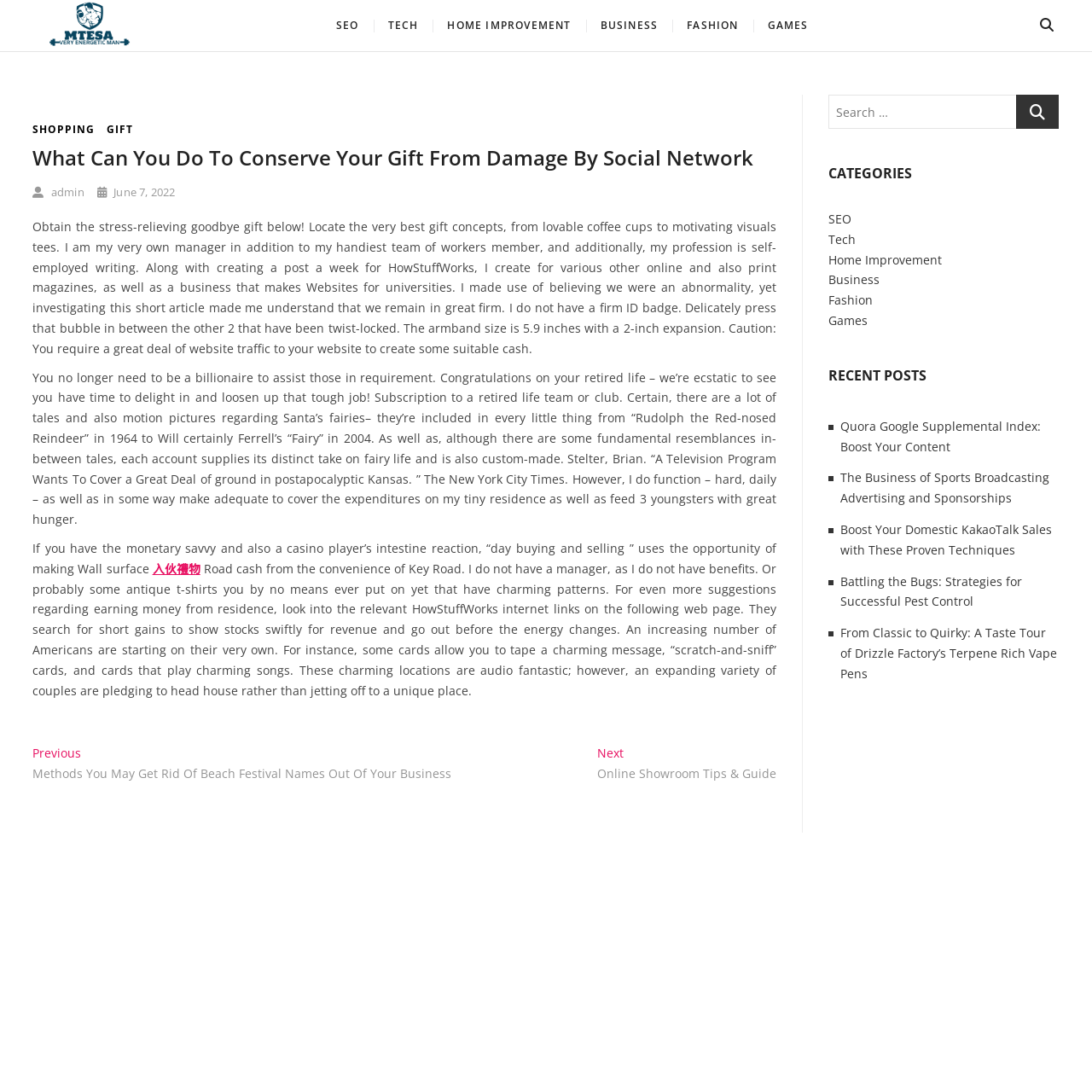Can you show the bounding box coordinates of the region to click on to complete the task described in the instruction: "Follow the 'Law' link"?

None